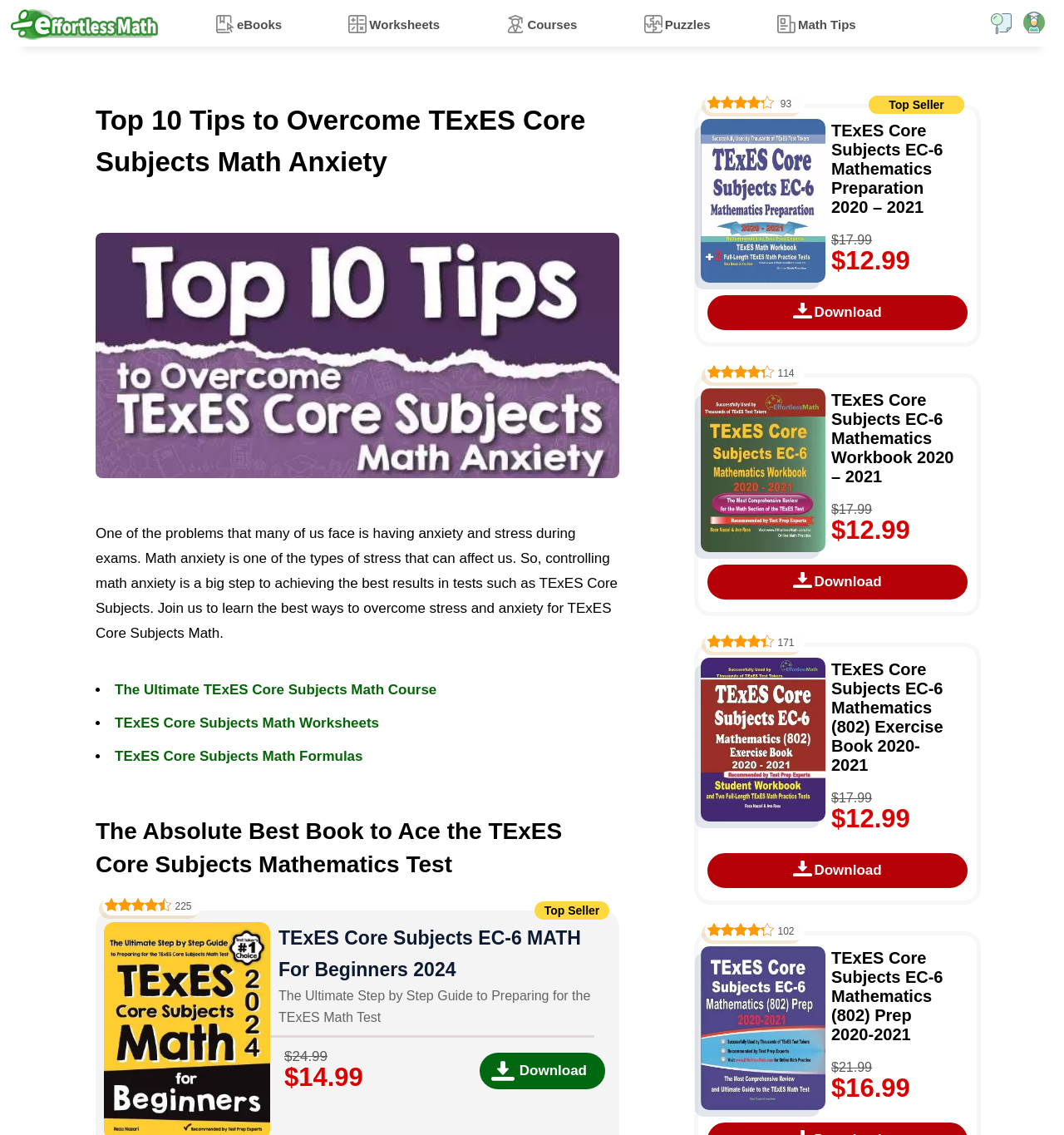Use a single word or phrase to answer this question: 
What type of math anxiety is mentioned on the webpage?

Math anxiety during exams